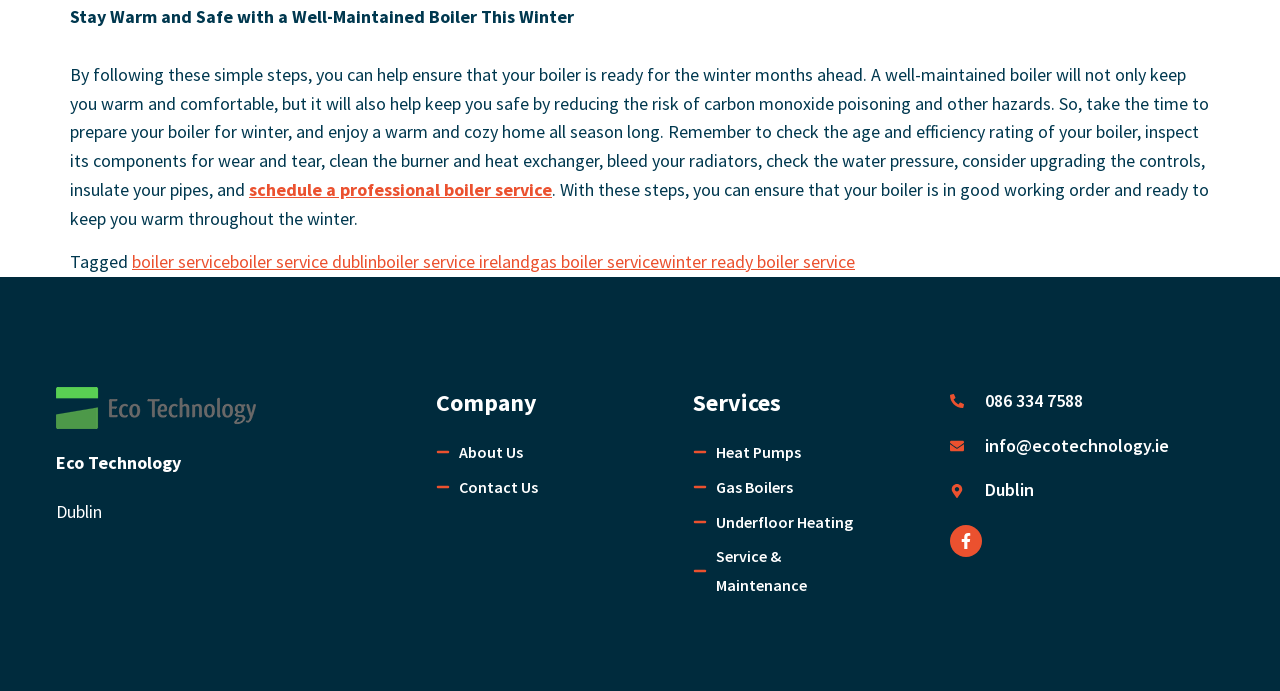Identify the bounding box for the described UI element: "boiler service dublin".

[0.18, 0.362, 0.295, 0.395]